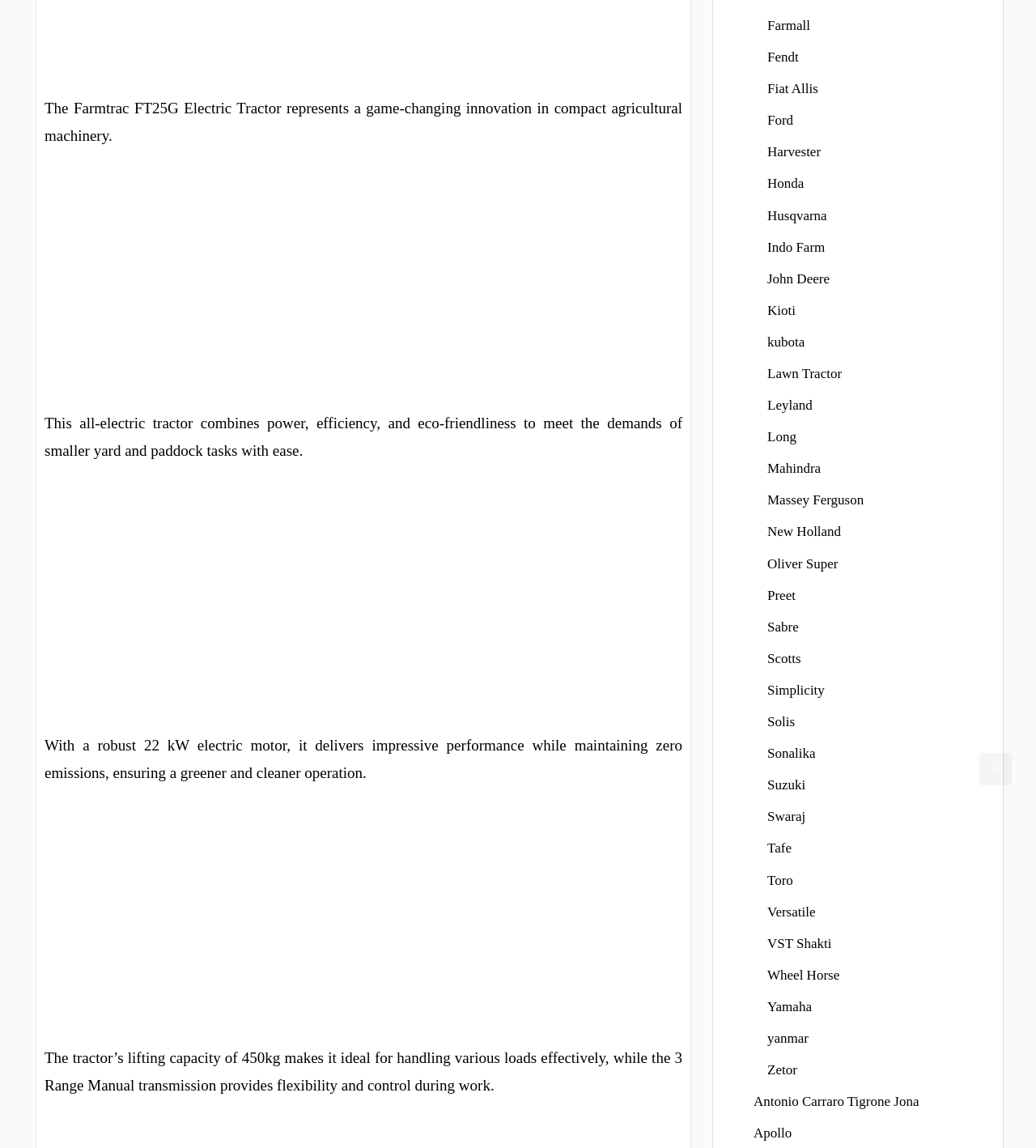What is the lifting capacity of the tractor?
Identify the answer in the screenshot and reply with a single word or phrase.

450kg